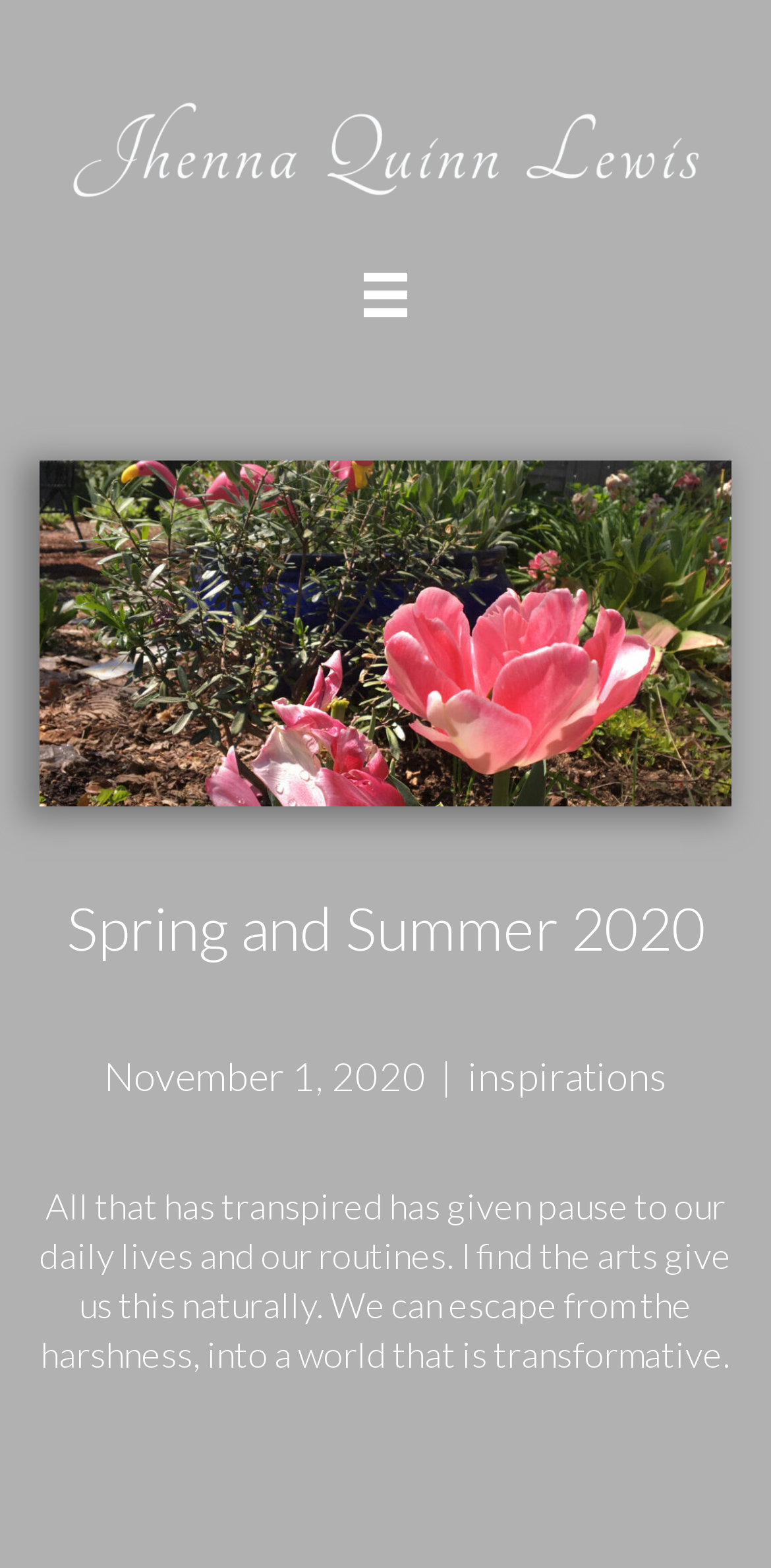Determine the bounding box for the described HTML element: "aria-label="Menu"". Ensure the coordinates are four float numbers between 0 and 1 in the format [left, top, right, bottom].

[0.435, 0.156, 0.565, 0.22]